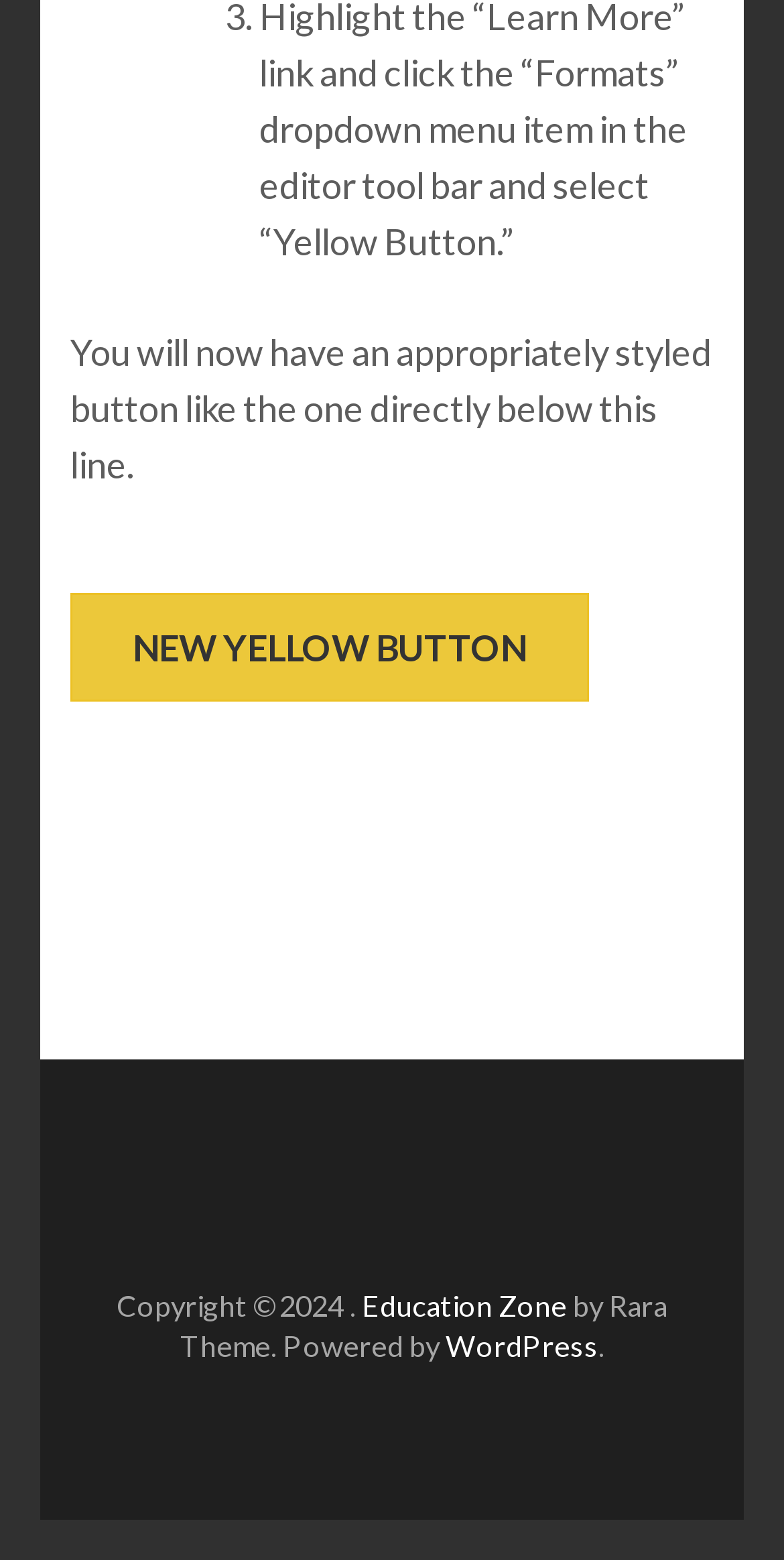Given the element description, predict the bounding box coordinates in the format (top-left x, top-left y, bottom-right x, bottom-right y). Make sure all values are between 0 and 1. Here is the element description: title="show some love on Twitter"

None